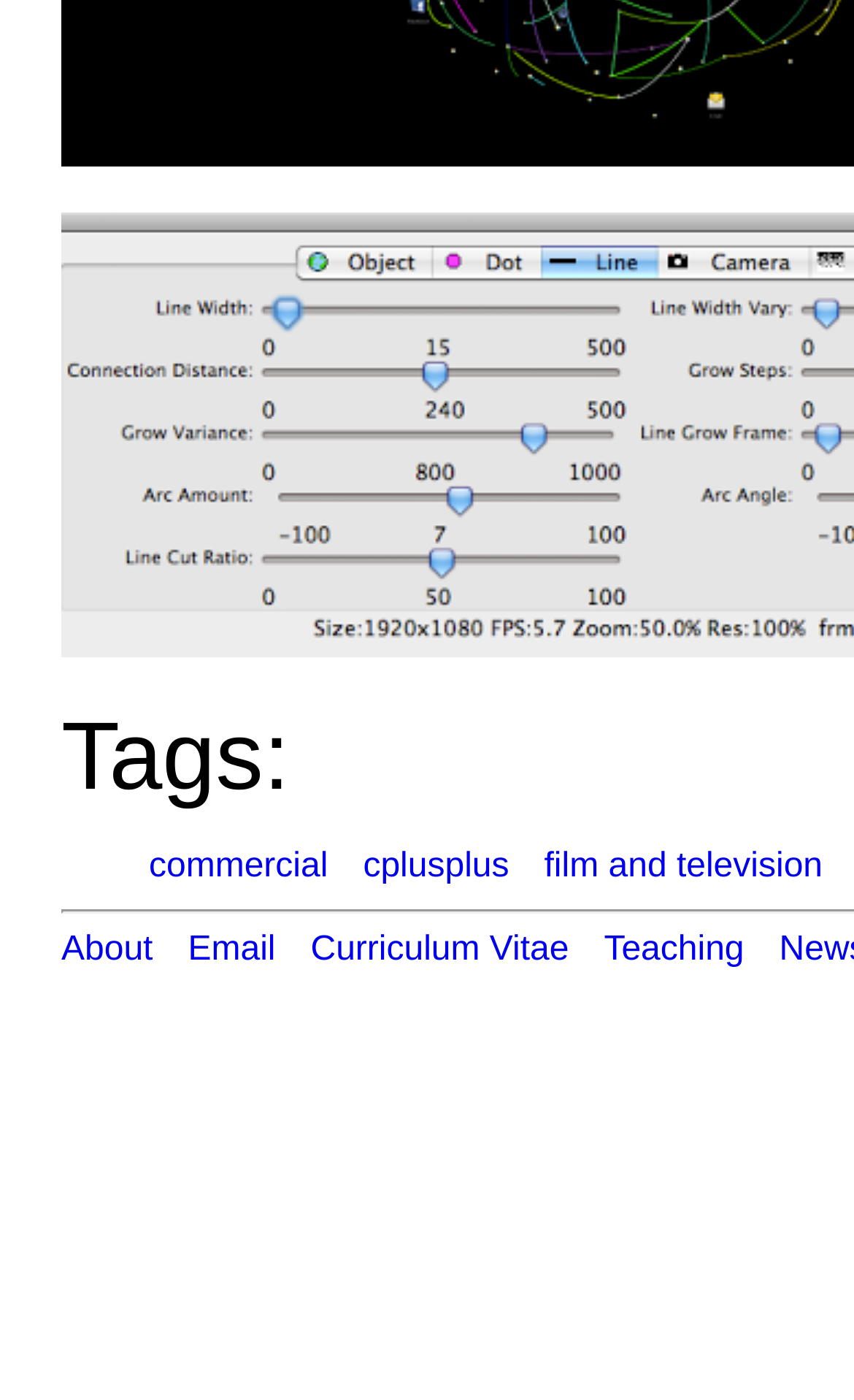How many sections are on the webpage?
Look at the image and answer the question with a single word or phrase.

2